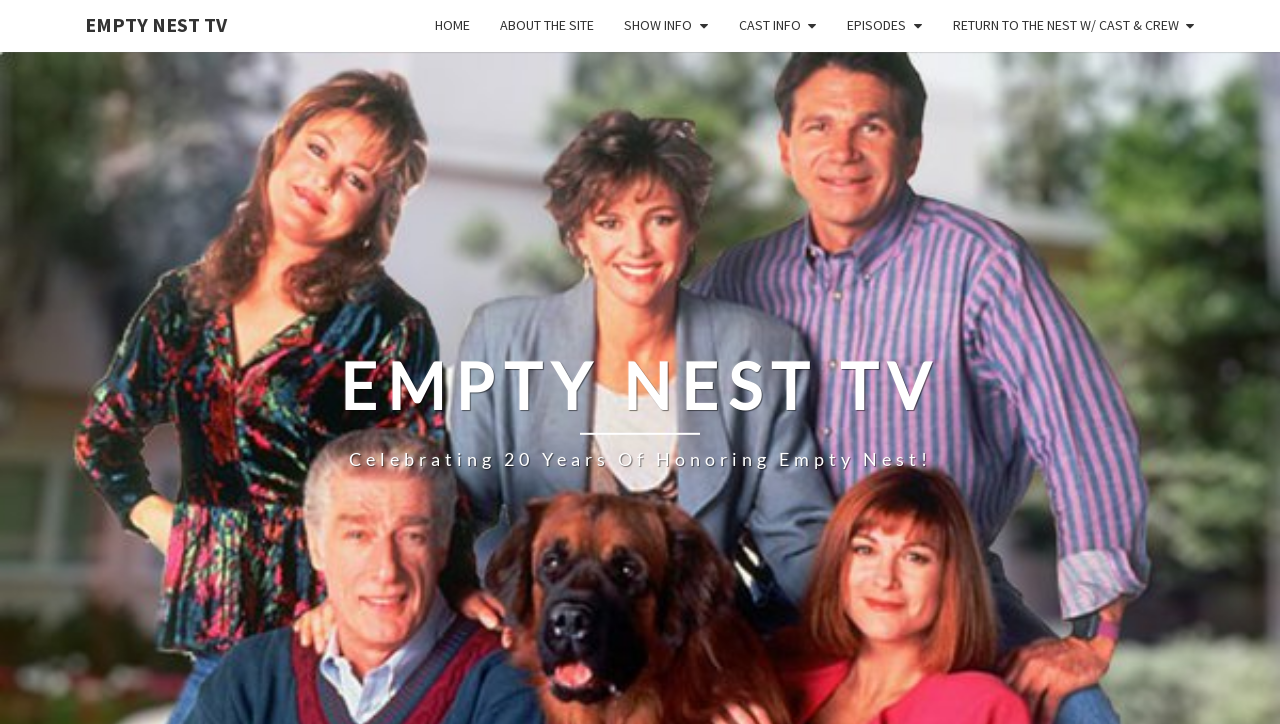Use a single word or phrase to answer this question: 
What is the name of the episode or section?

The Girl Who Cried Baby